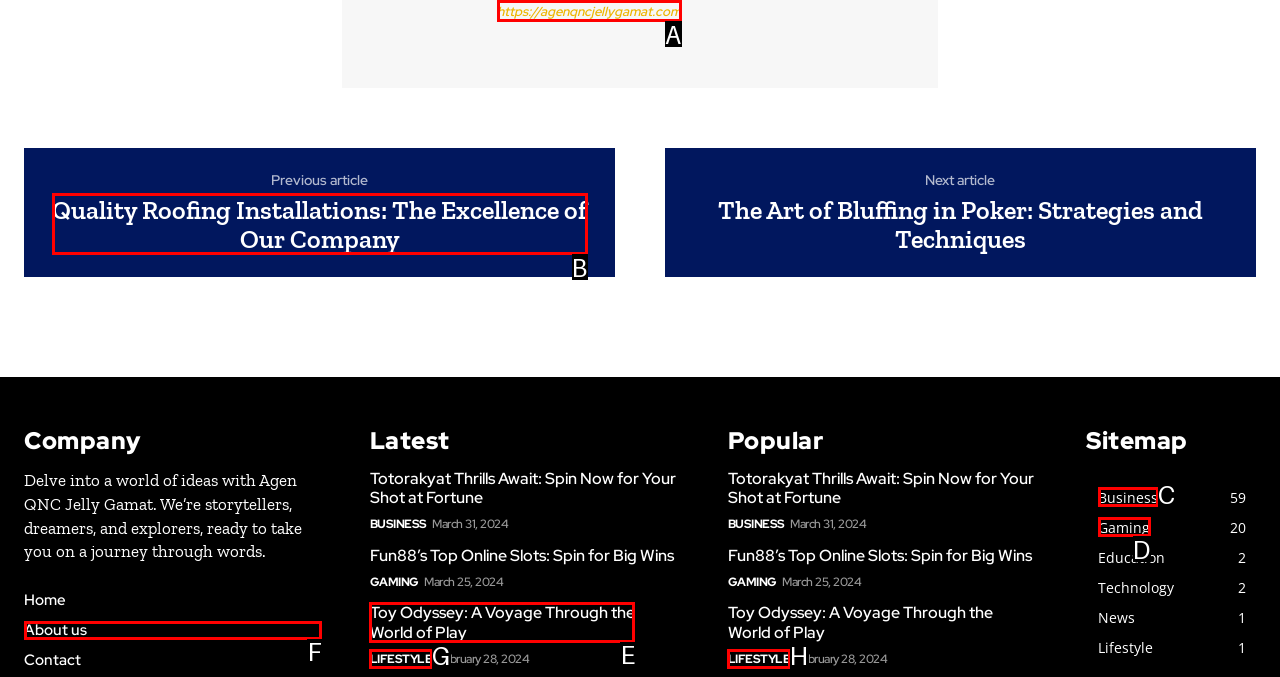Tell me which one HTML element best matches the description: About us
Answer with the option's letter from the given choices directly.

F